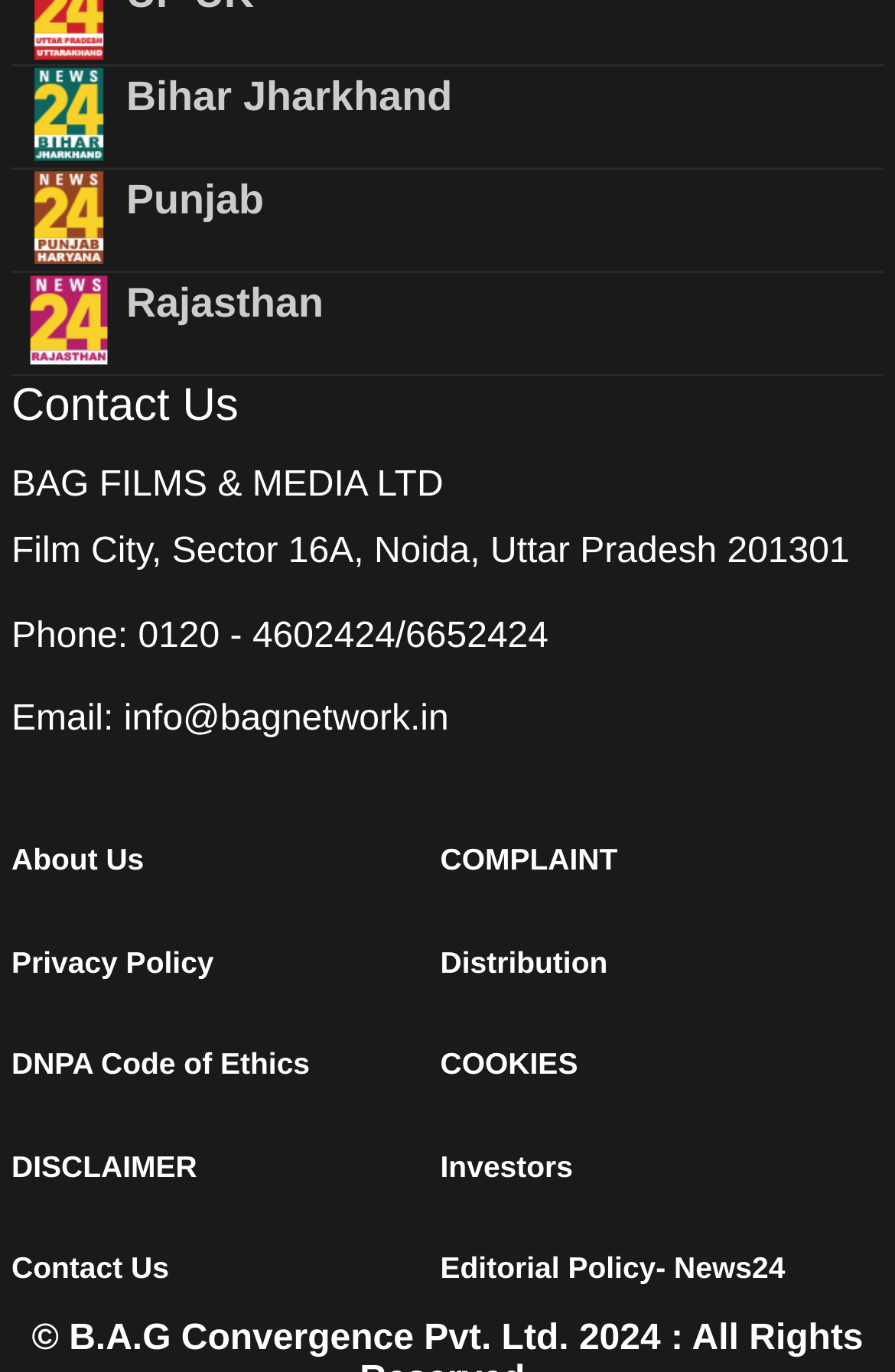Provide a one-word or short-phrase response to the question:
What is the email address?

info@bagnetwork.in